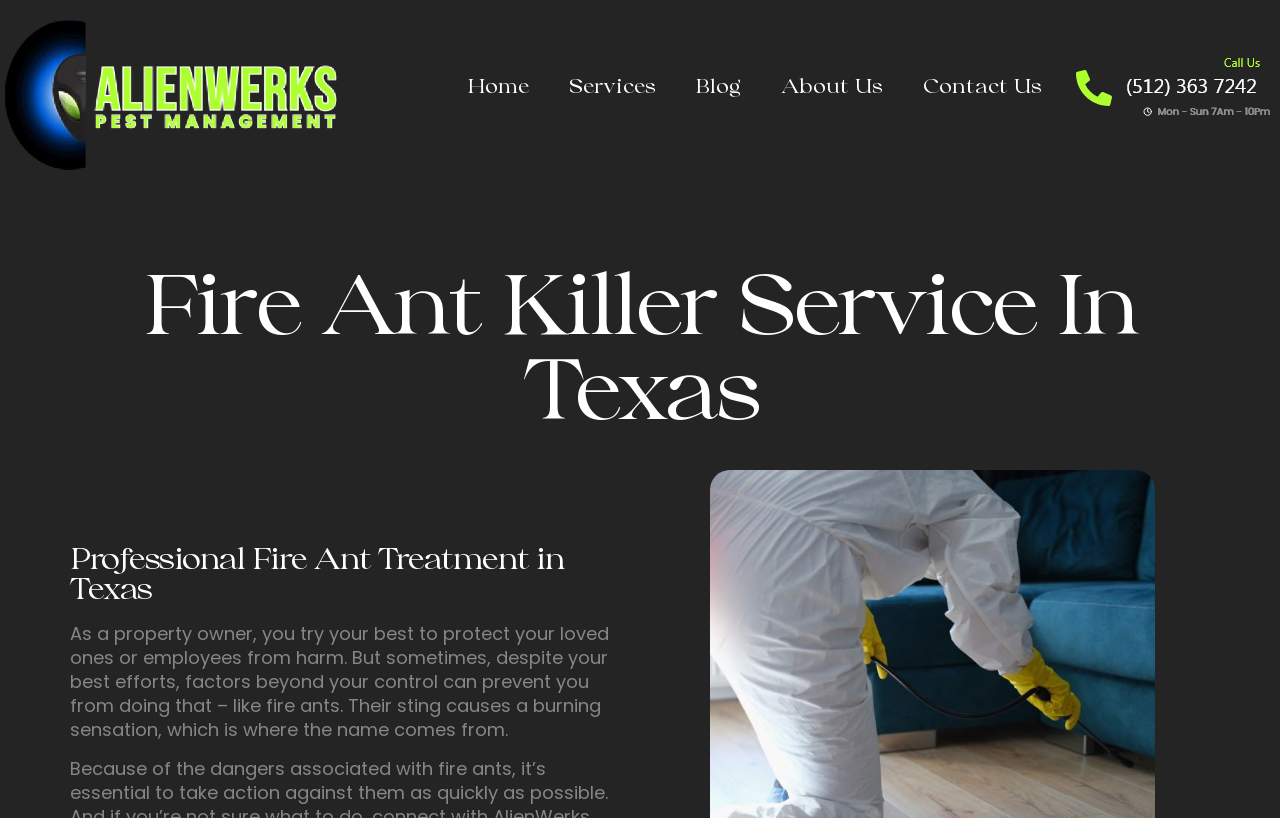Locate the heading on the webpage and return its text.

Fire Ant Killer Service In Texas